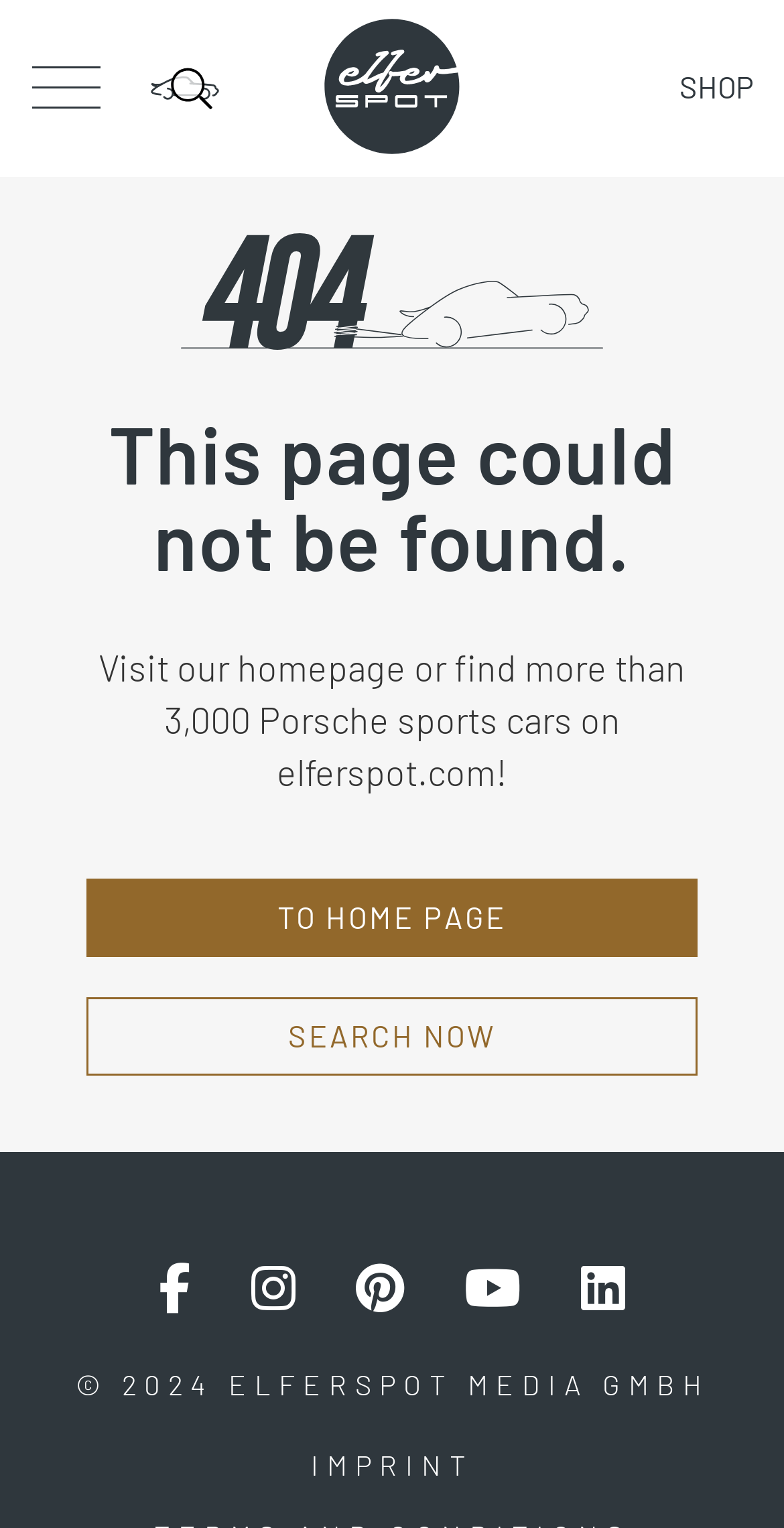Find the bounding box coordinates for the HTML element described as: "title="Follow us on facebook"". The coordinates should consist of four float values between 0 and 1, i.e., [left, top, right, bottom].

[0.164, 0.807, 0.282, 0.88]